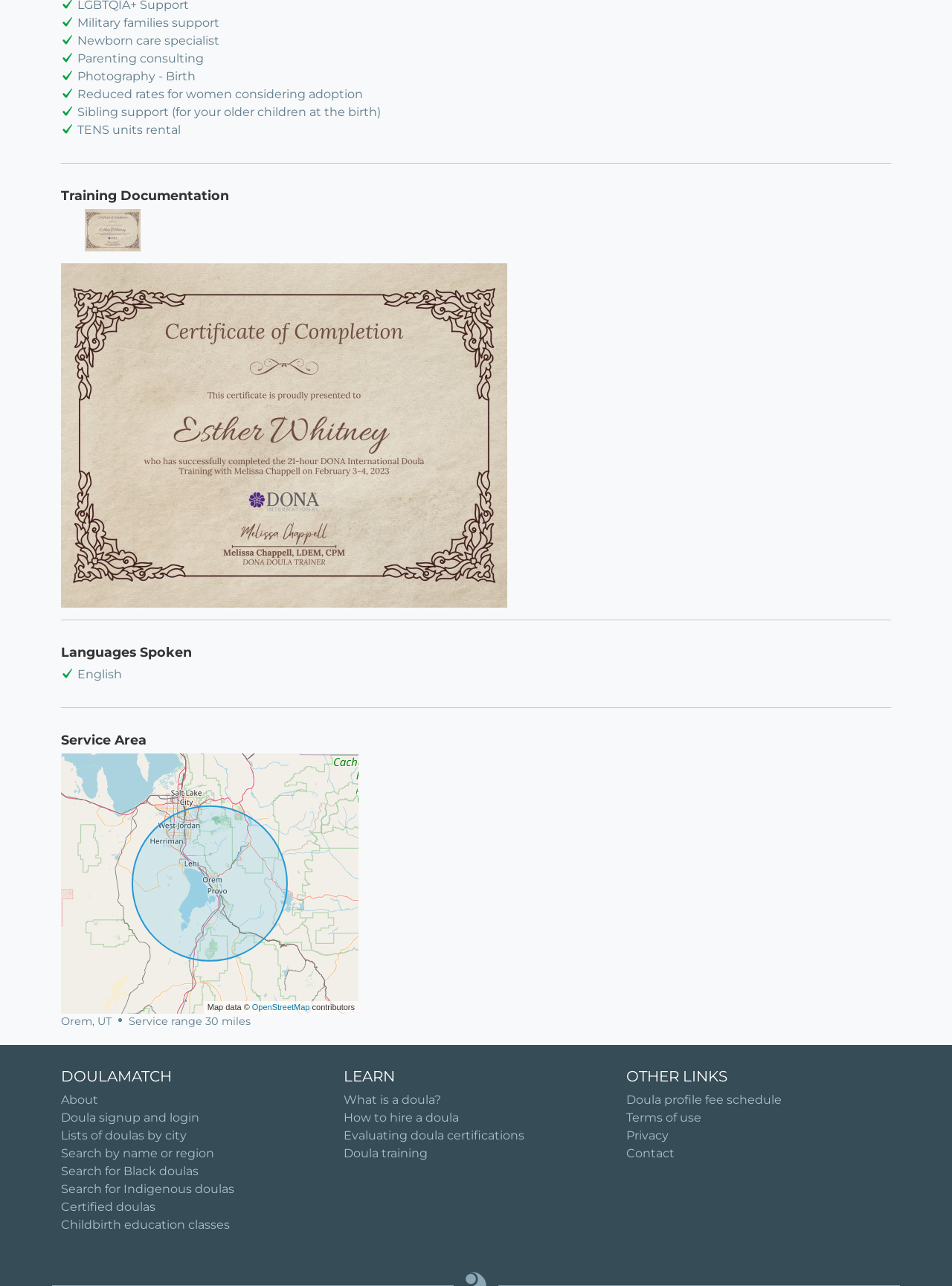Analyze the image and give a detailed response to the question:
What is the service area of this doula?

The webpage provides a map and mentions the service area of this doula, which is Orem, UT, and extends up to 30 miles. This information is provided under the 'Service Area' heading.